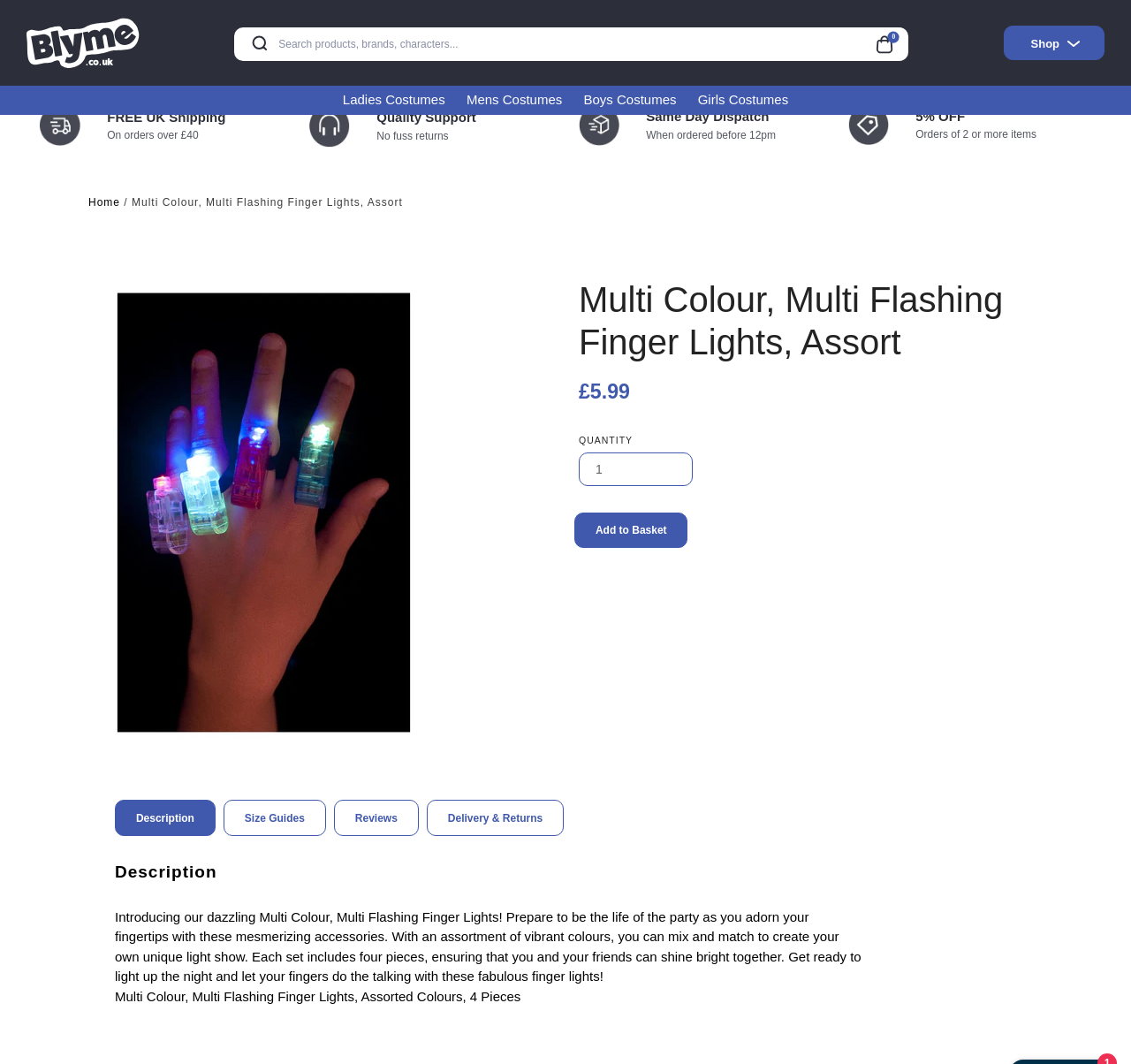What is the return policy for the Multi Colour, Multi Flashing Finger Lights?
Based on the visual content, answer with a single word or a brief phrase.

No fuss returns